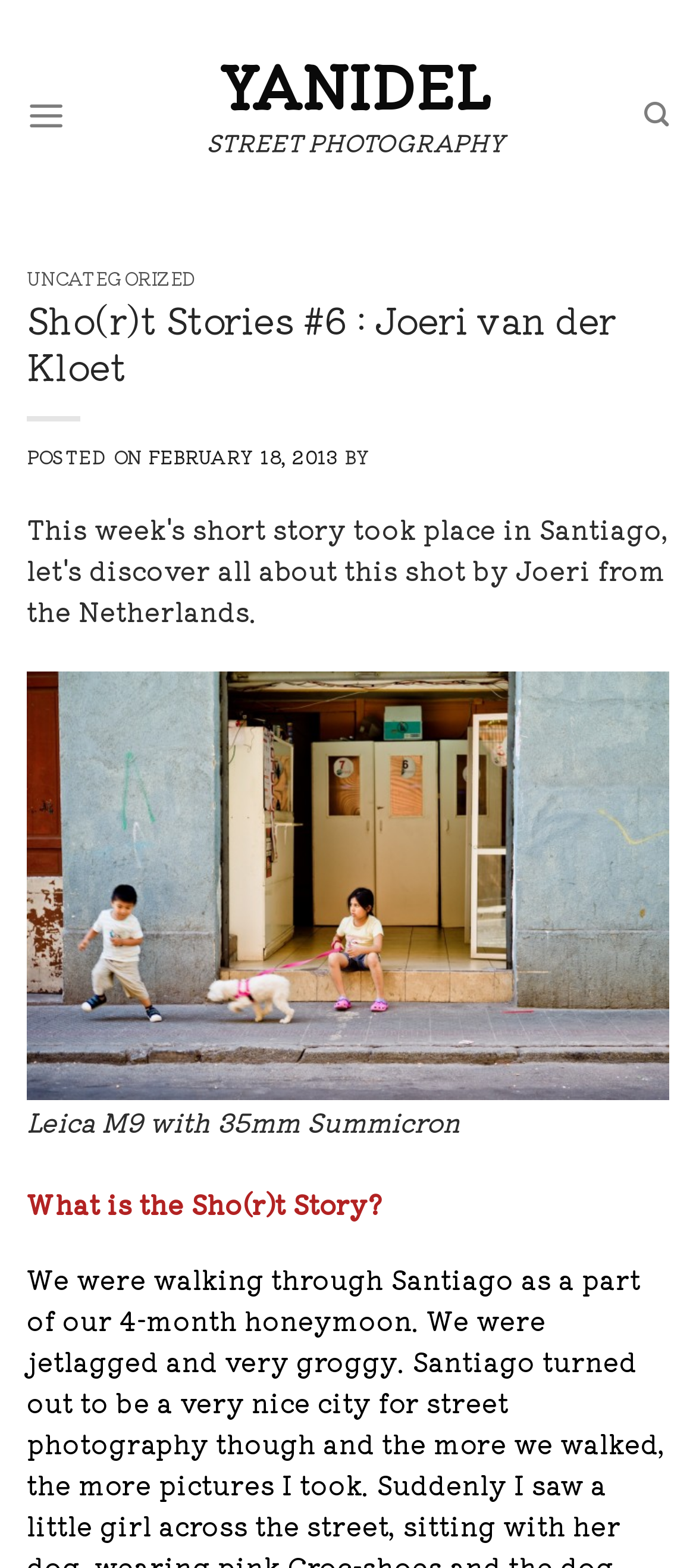Illustrate the webpage thoroughly, mentioning all important details.

The webpage appears to be a blog post or article about a photography story. At the top, there is a link to "YANIDEL" on the left side, and a static text "STREET PHOTOGRAPHY" on the right side. Below these elements, there is a link to "Menu" on the left side, and a link to "Search" on the right side.

The main content of the webpage is a header section that spans the entire width of the page. It contains several headings, including "UNCATEGORIZED" and "Sho(r)t Stories #6 : Joeri van der Kloet". Below these headings, there is a static text "POSTED ON" followed by a link to the date "FEBRUARY 18, 2013". Next to the date, there is a static text "BY".

Below the header section, there is a large image that takes up most of the width of the page. Above the image, there is a static text "Leica M9 with 35mm Summicron", which appears to be a description of the camera used for the photography story. Below the image, there is a static text "What is the Sho(r)t Story?", which seems to be a question or a prompt.

There are a total of 3 links on the page, including the links to "YANIDEL", "Menu", and "Search". There are also several static texts and headings that provide context and information about the photography story. The image is the central element of the page, and it is surrounded by descriptive texts and links.